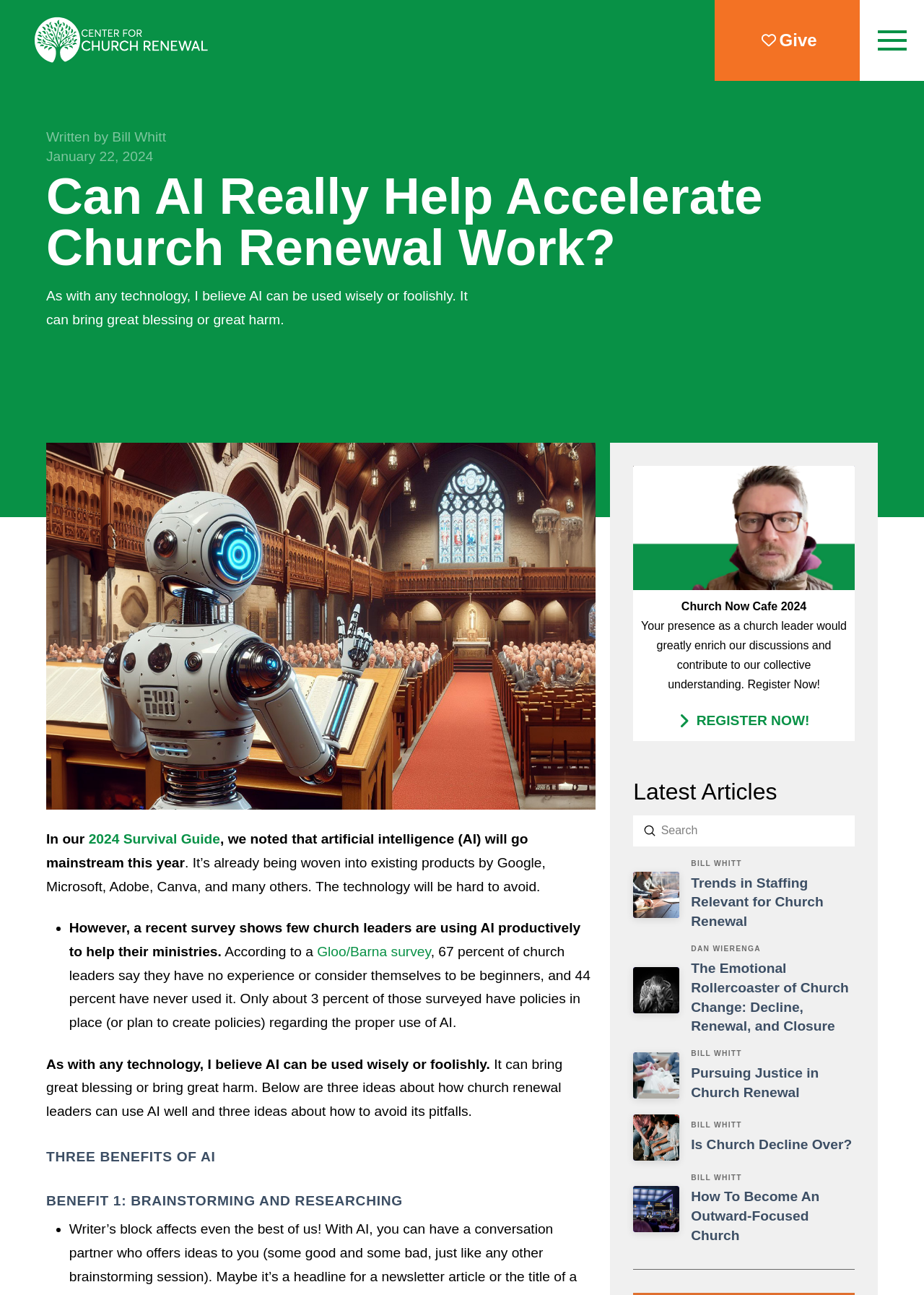Please identify the bounding box coordinates of the element I should click to complete this instruction: 'Search for articles'. The coordinates should be given as four float numbers between 0 and 1, like this: [left, top, right, bottom].

[0.715, 0.636, 0.891, 0.647]